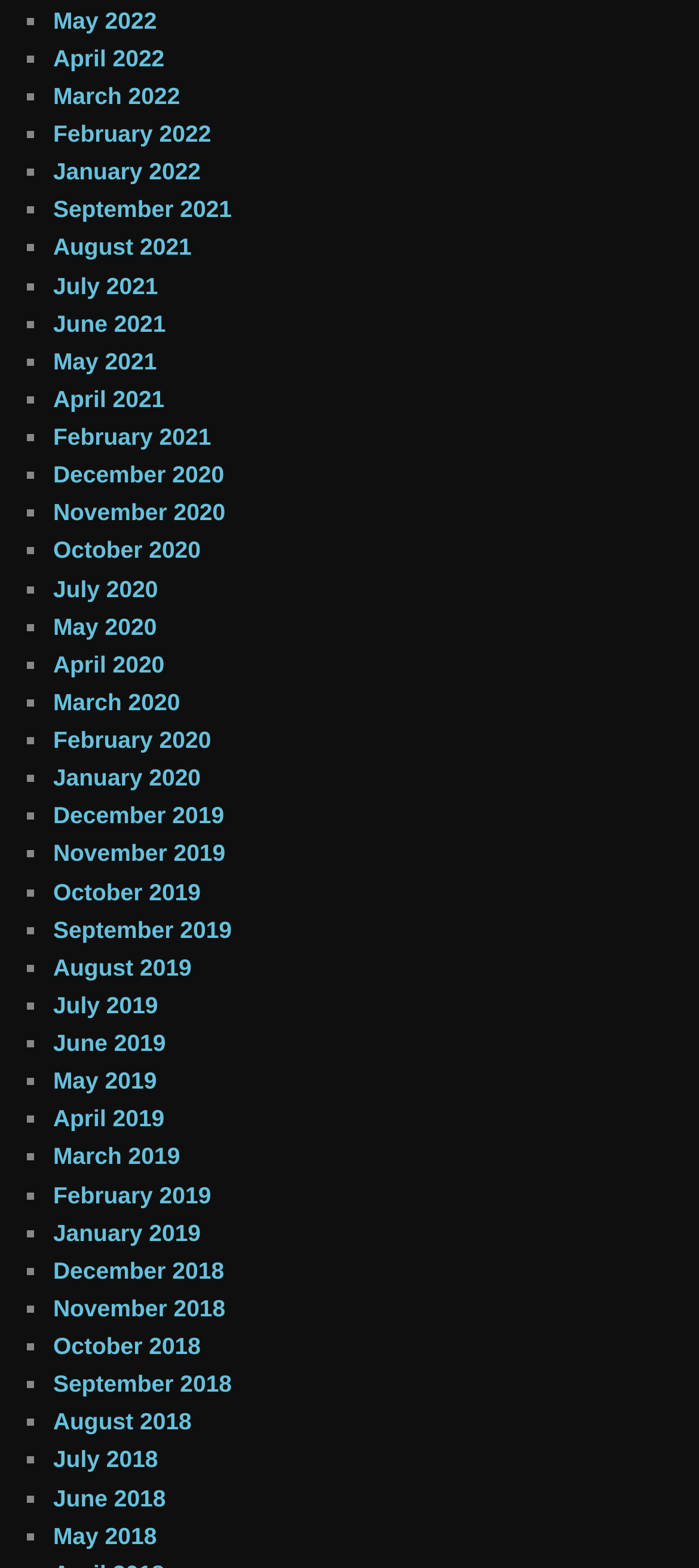What is the earliest month listed?
Based on the image, provide your answer in one word or phrase.

July 2018